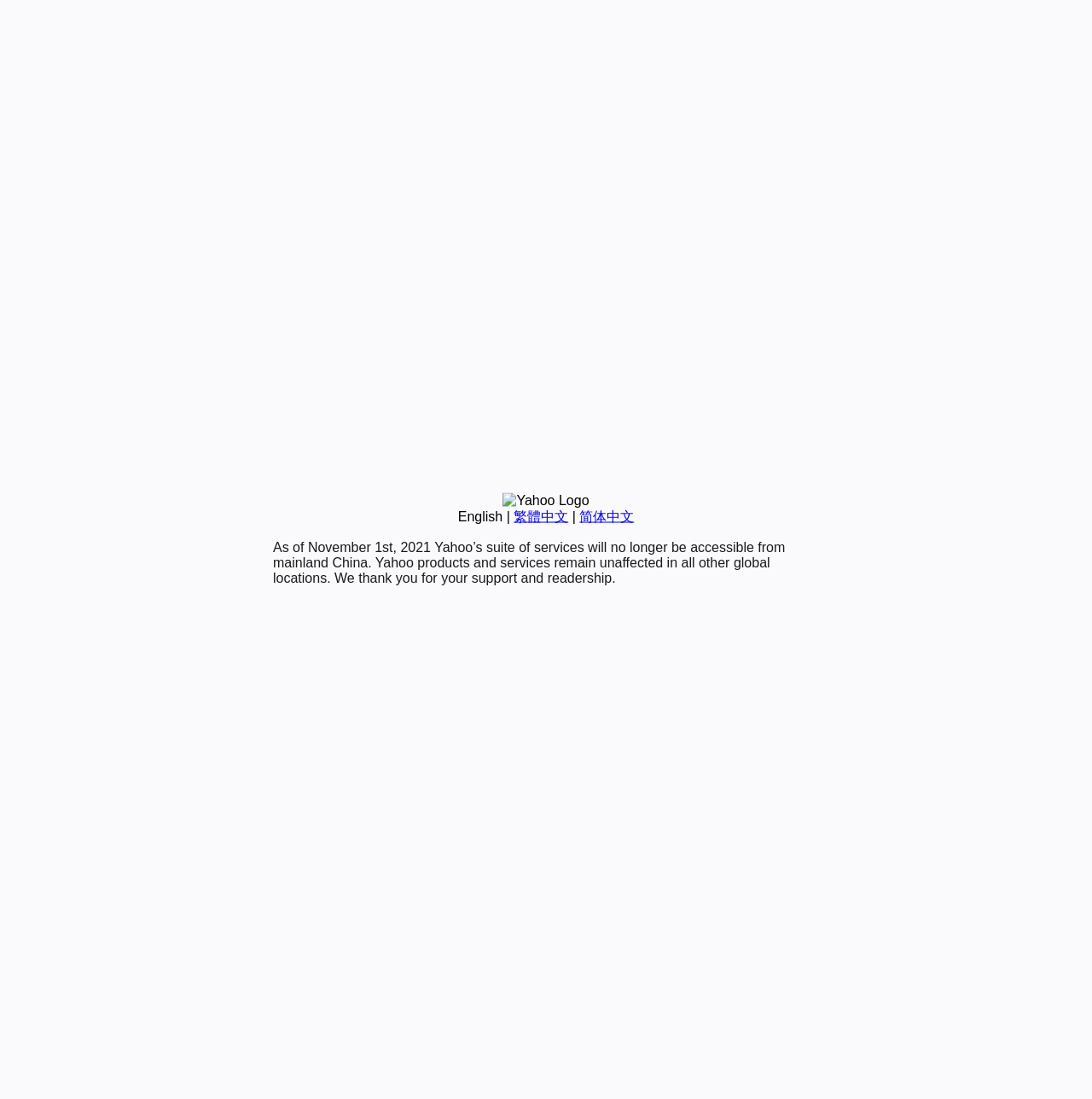Please determine the bounding box of the UI element that matches this description: 简体中文. The coordinates should be given as (top-left x, top-left y, bottom-right x, bottom-right y), with all values between 0 and 1.

[0.531, 0.463, 0.581, 0.476]